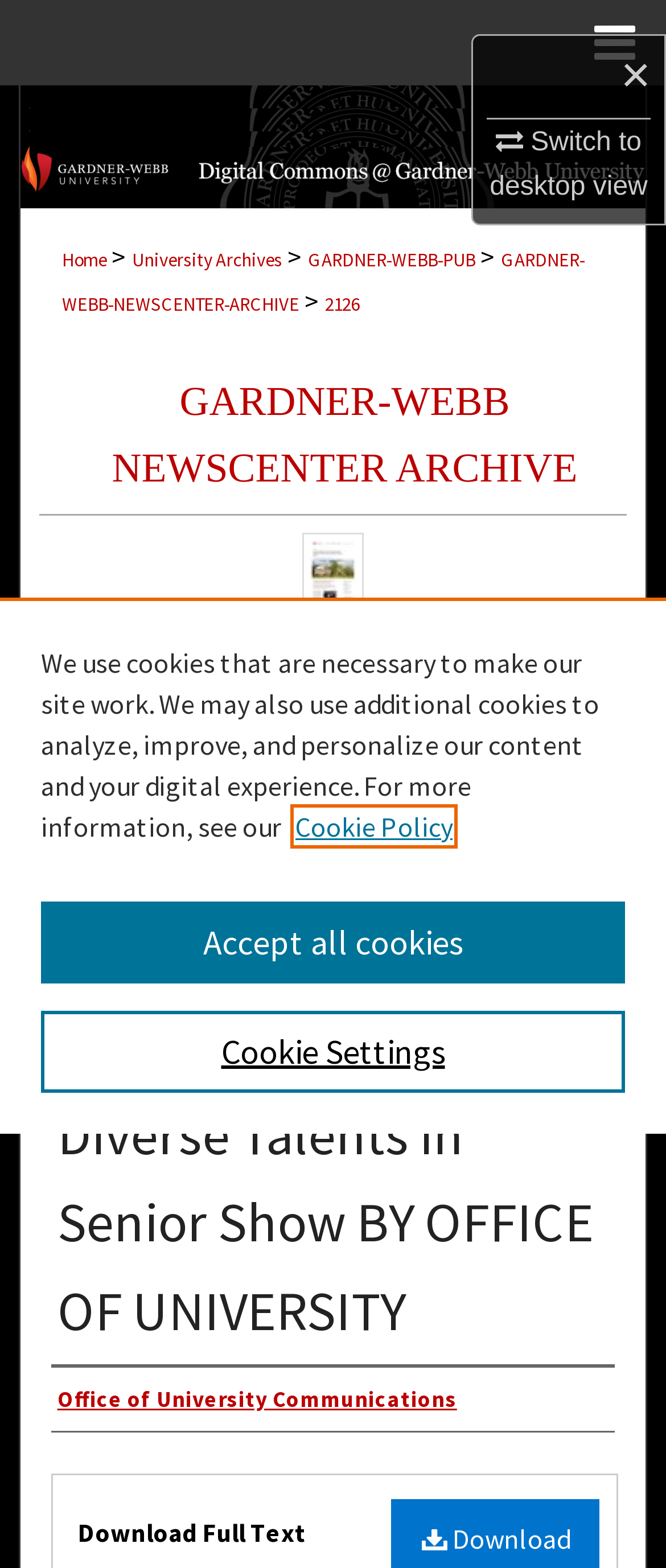Bounding box coordinates must be specified in the format (top-left x, top-left y, bottom-right x, bottom-right y). All values should be floating point numbers between 0 and 1. What are the bounding box coordinates of the UI element described as: Digital Commons Network™

[0.0, 0.272, 1.0, 0.327]